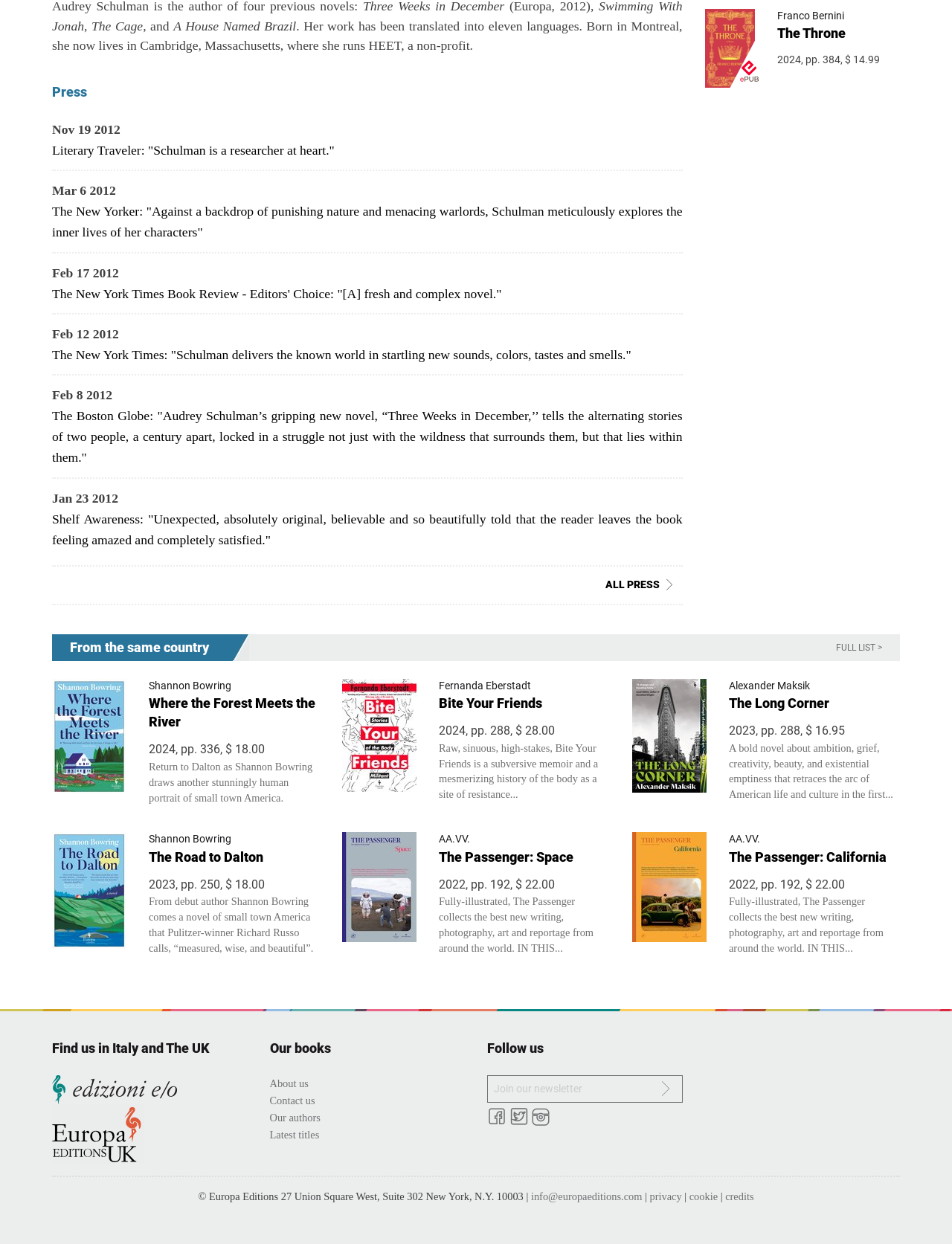Please answer the following question using a single word or phrase: 
How many pages does 'The Passenger: Space' have?

192